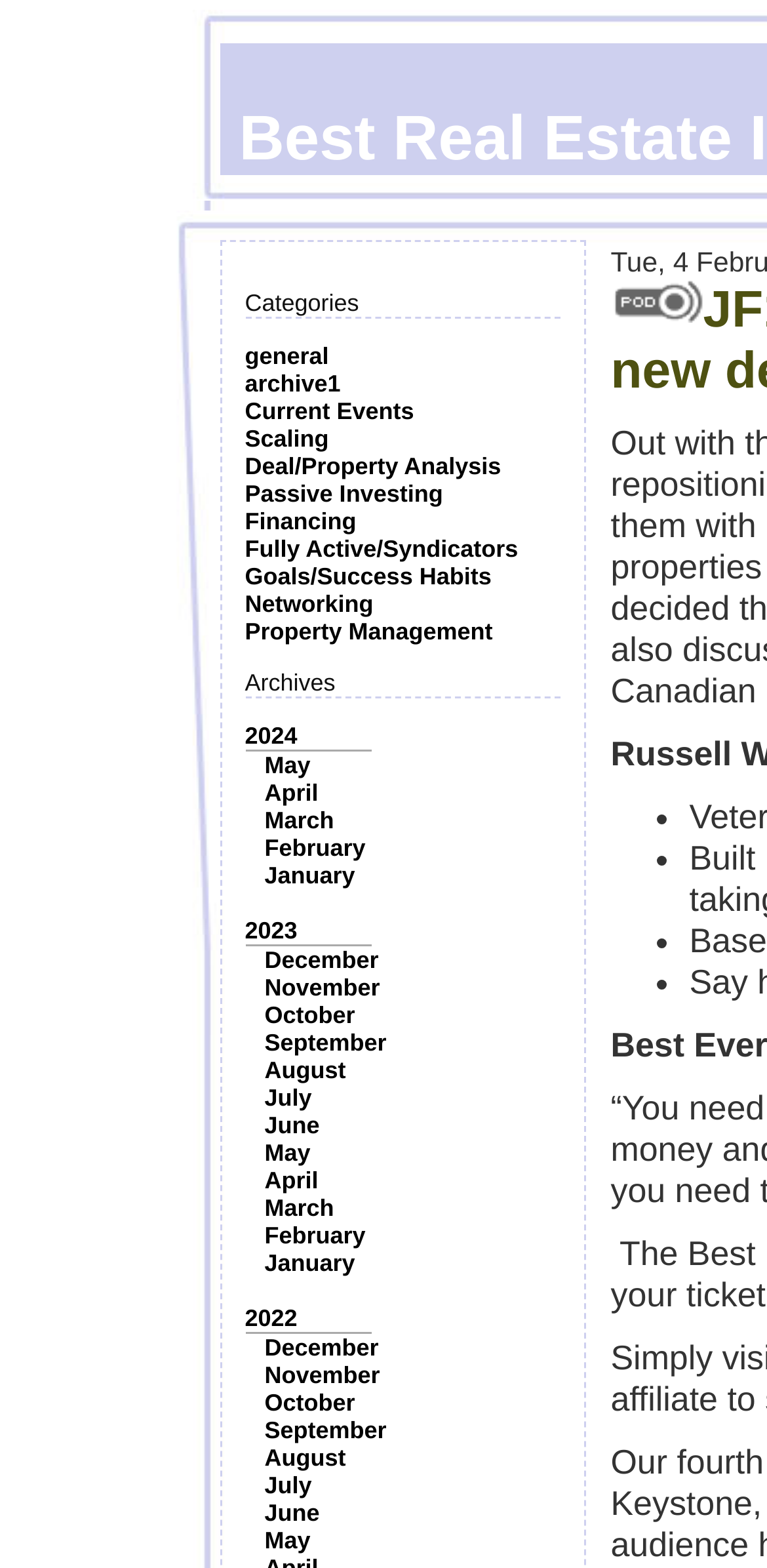Determine the bounding box coordinates for the clickable element required to fulfill the instruction: "Click on the 'general' category". Provide the coordinates as four float numbers between 0 and 1, i.e., [left, top, right, bottom].

[0.319, 0.218, 0.429, 0.236]